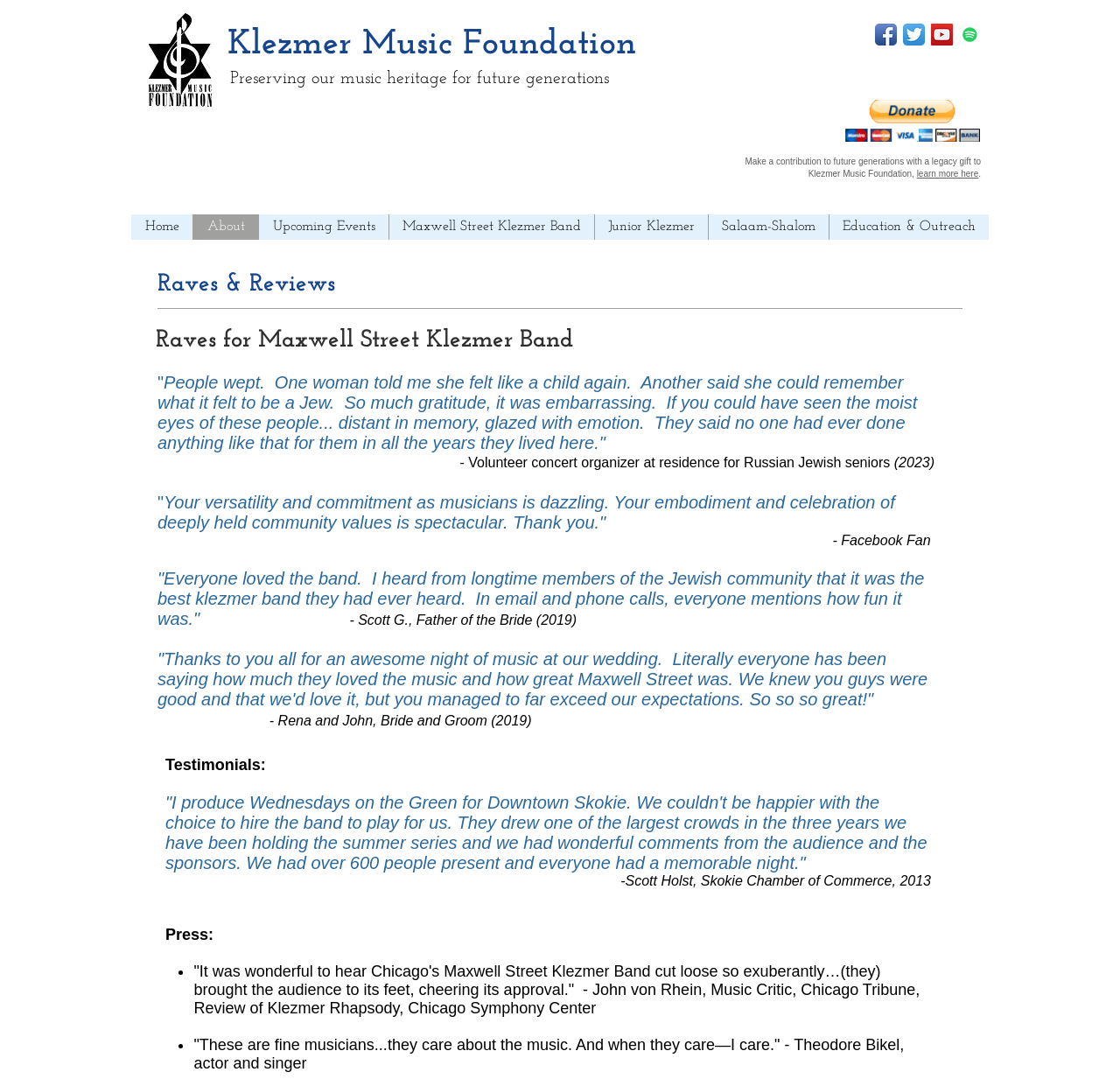Look at the image and answer the question in detail:
How many social media icons are there?

There are four social media icons, namely Facebook, Twitter, YouTube, and Spotify, which can be found in the list element 'Social Bar'.